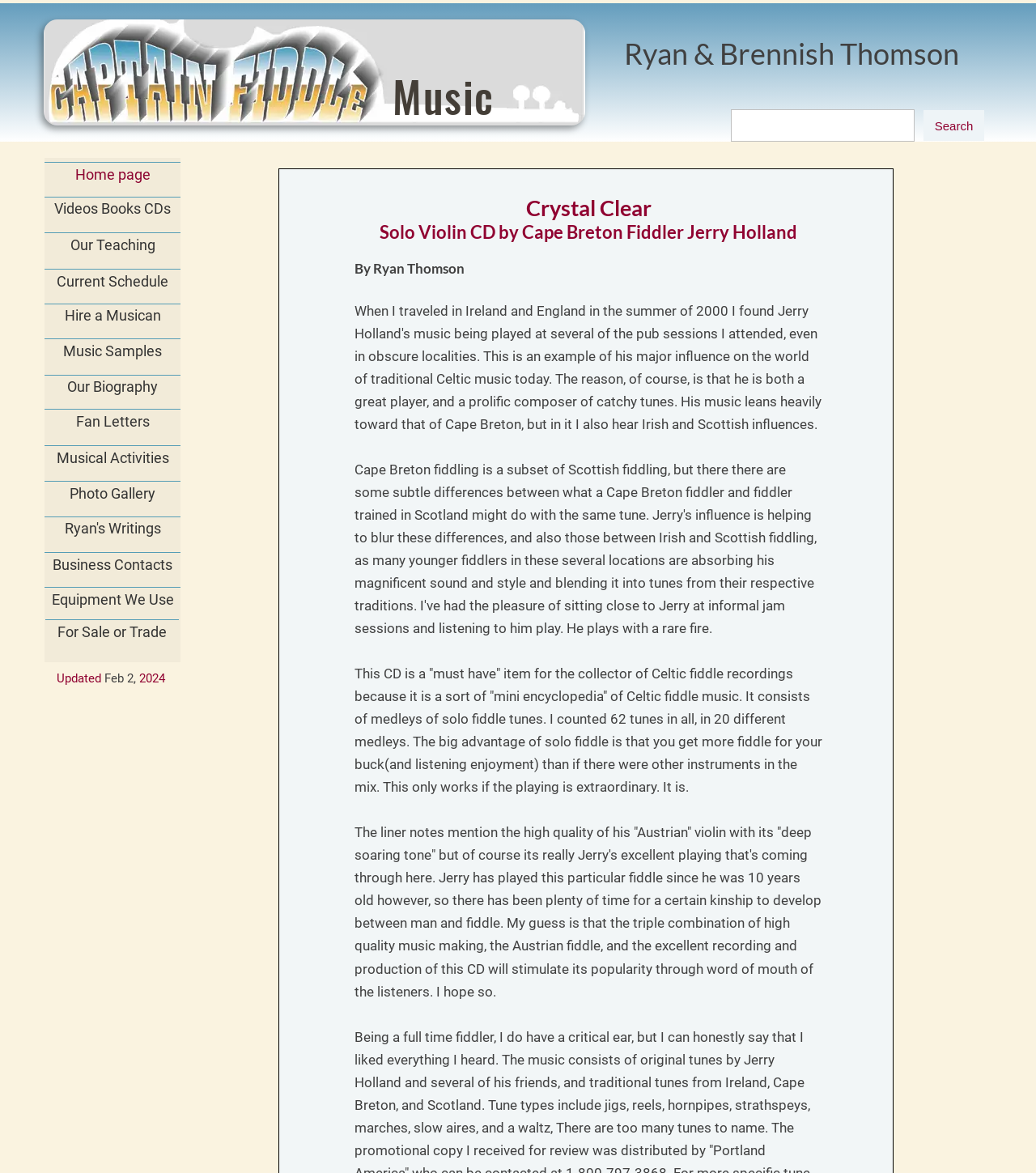Please extract the webpage's main title and generate its text content.

Ryan & Brennish Thomson